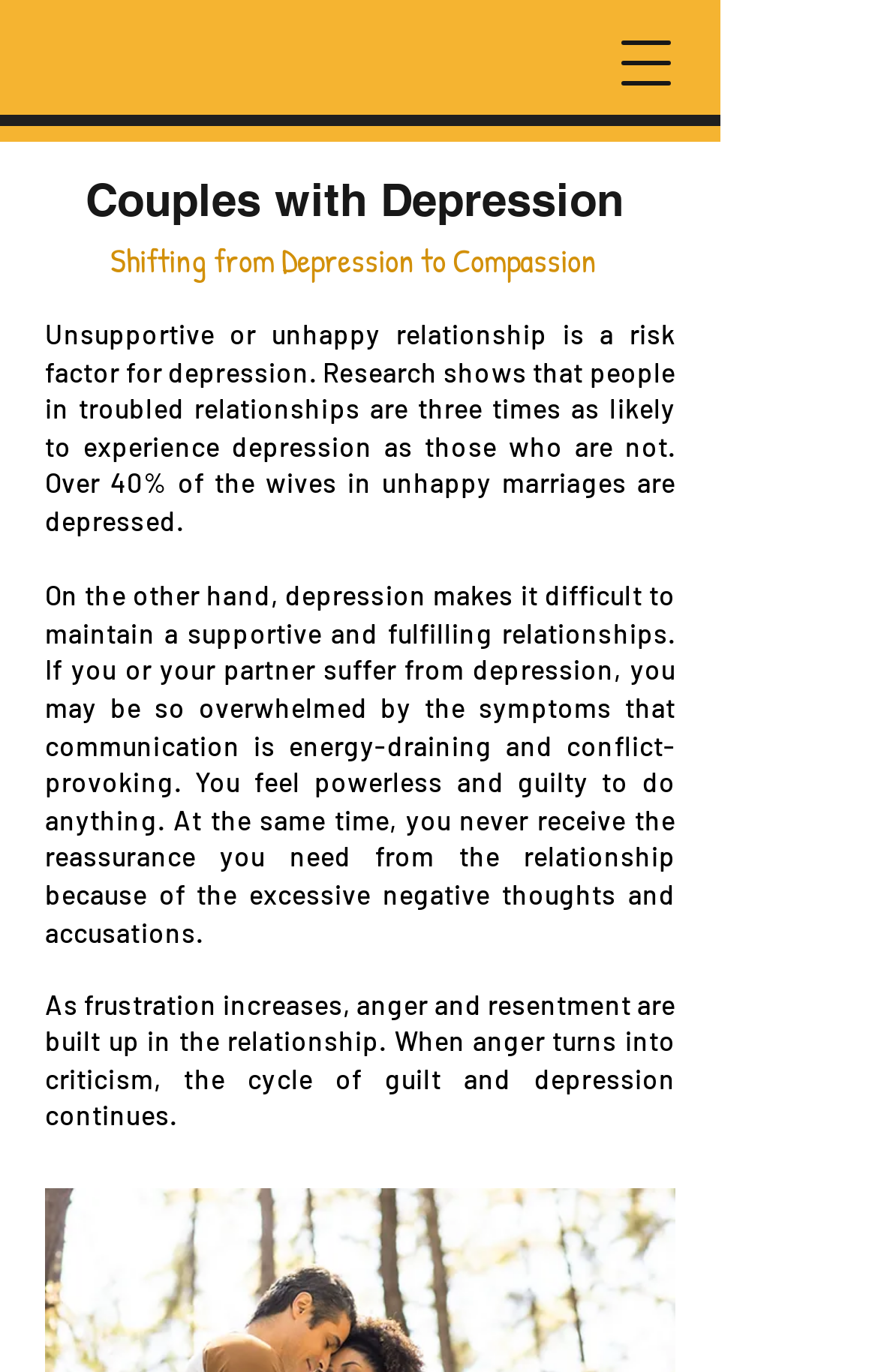From the details in the image, provide a thorough response to the question: What can make communication energy-draining and conflict-provoking?

The webpage explains that if you or your partner suffer from depression, you may be so overwhelmed by the symptoms that communication becomes energy-draining and conflict-provoking, leading to feelings of powerlessness and guilt.